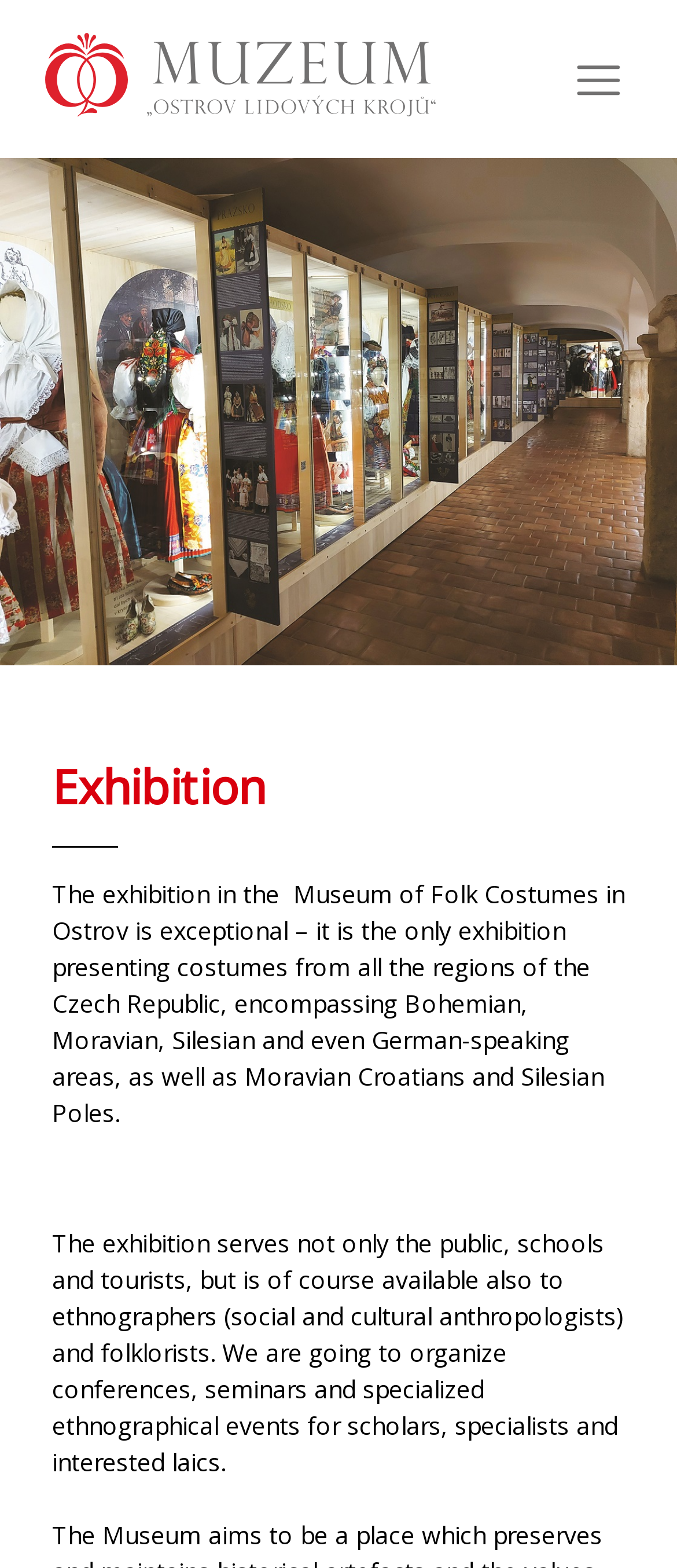Determine the bounding box coordinates of the section I need to click to execute the following instruction: "Toggle the menu". Provide the coordinates as four float numbers between 0 and 1, i.e., [left, top, right, bottom].

[0.846, 0.034, 0.923, 0.067]